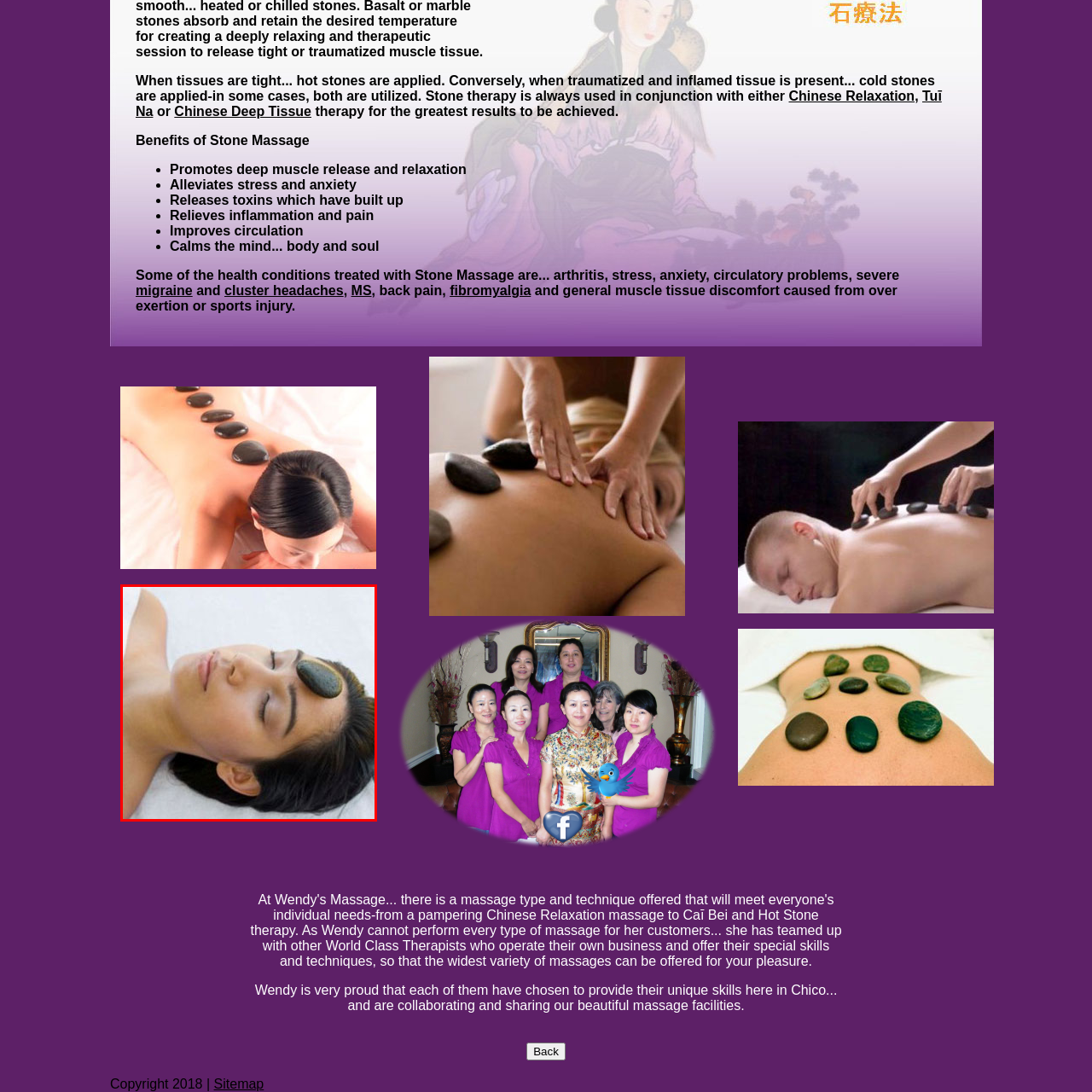What is the purpose of the stone on her forehead?
Focus on the area within the red boundary in the image and answer the question with one word or a short phrase.

To promote relaxation